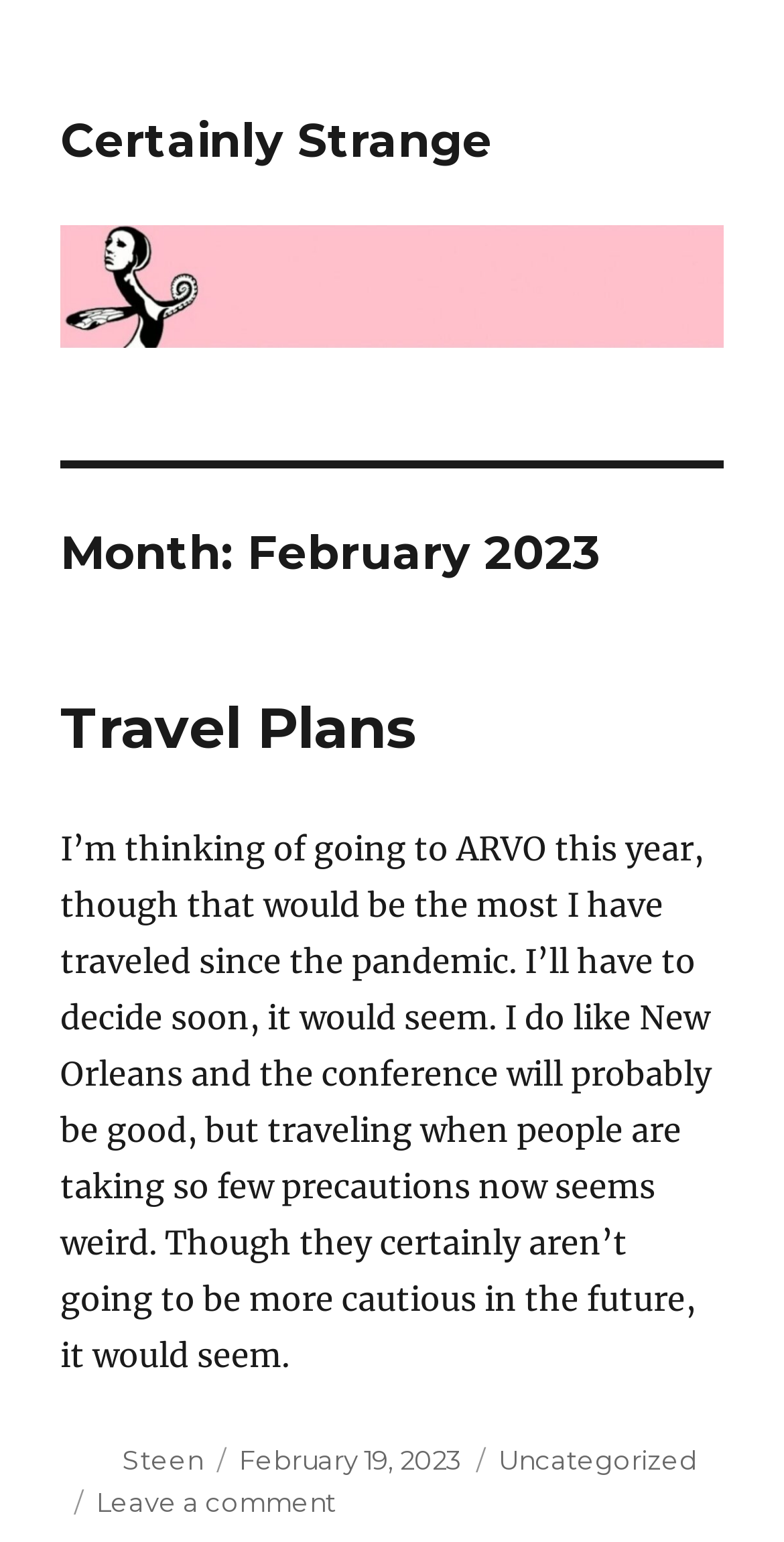Please answer the following question using a single word or phrase: 
What is the title of the article?

Travel Plans